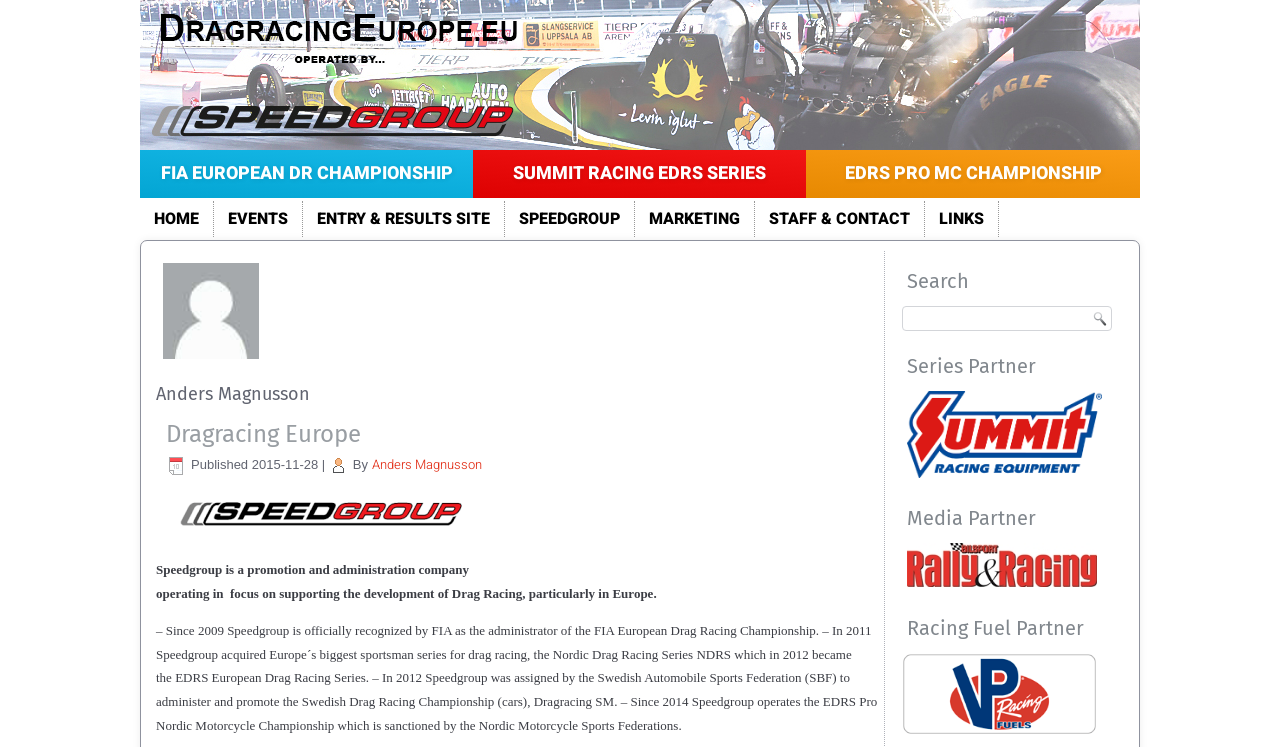Determine the bounding box coordinates for the area that should be clicked to carry out the following instruction: "Click on the button next to the text box".

[0.85, 0.41, 0.869, 0.443]